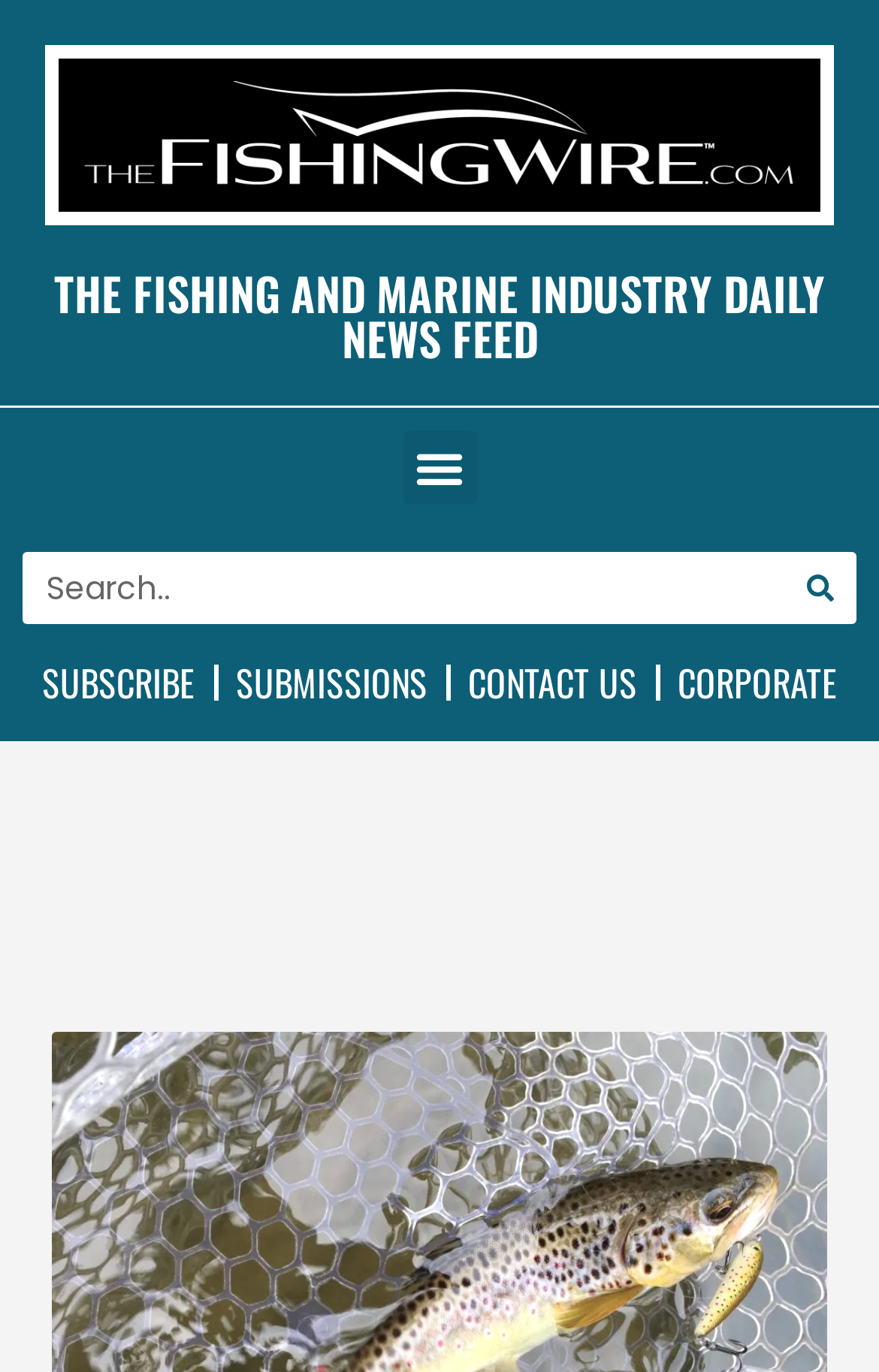What is the text of the heading above the search box?
Answer the question with a single word or phrase, referring to the image.

THE FISHING AND MARINE INDUSTRY DAILY NEWS FEED